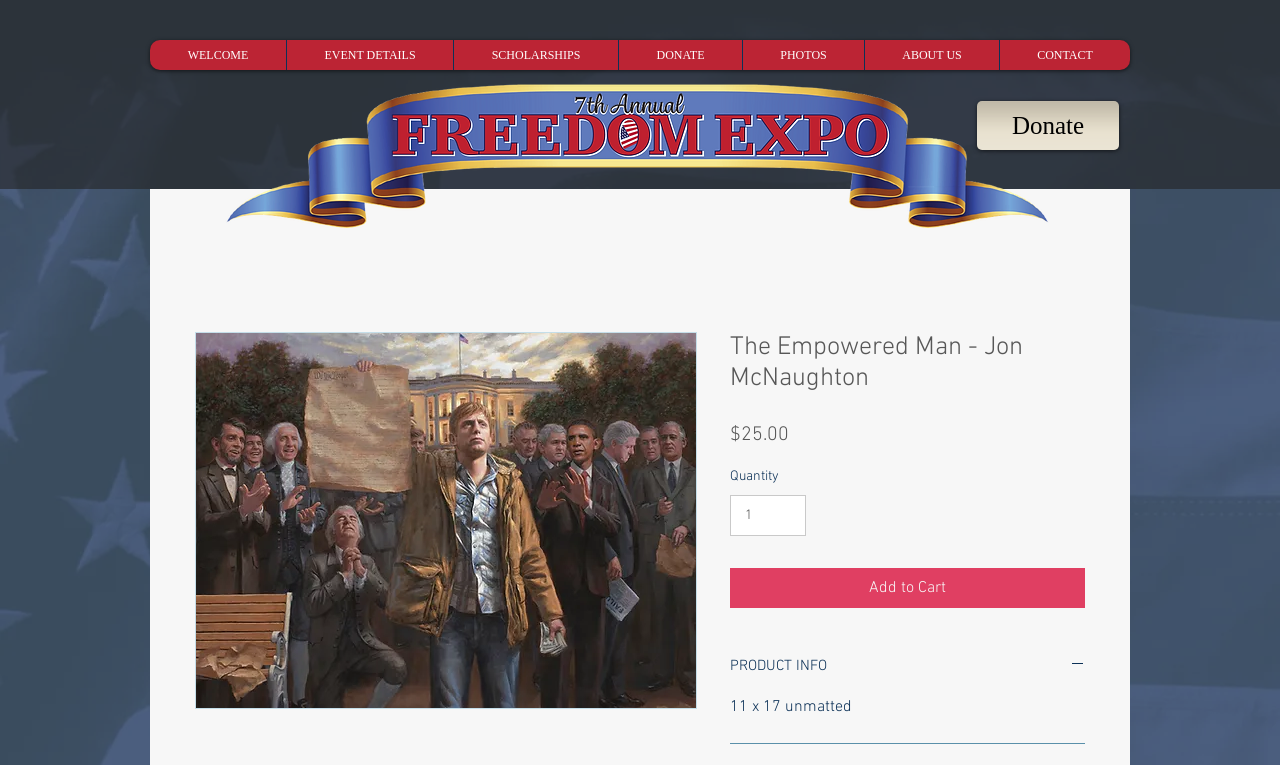Determine the bounding box for the described UI element: "PRODUCT INFO".

[0.57, 0.857, 0.848, 0.886]